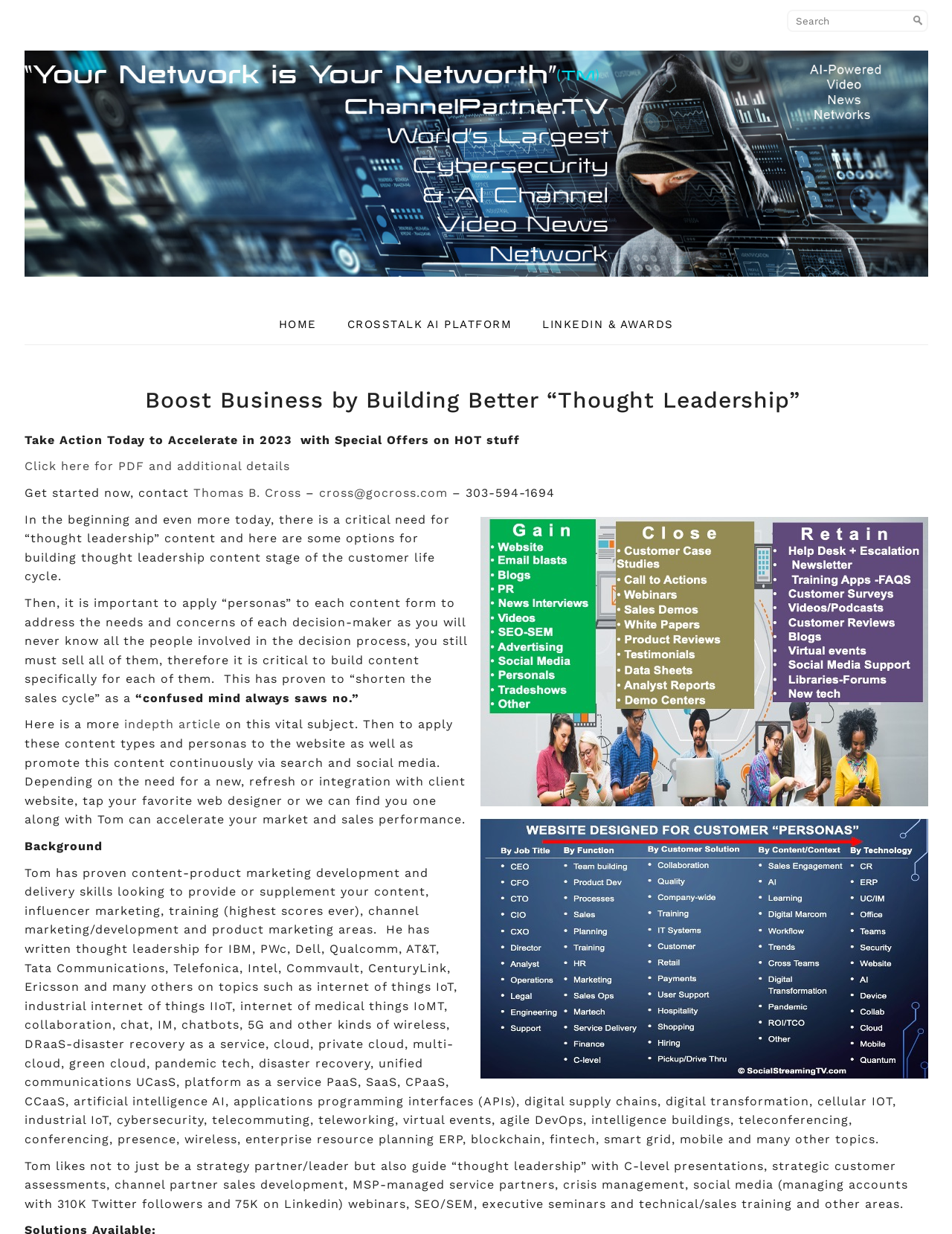Please identify the coordinates of the bounding box for the clickable region that will accomplish this instruction: "Contact Thomas B. Cross".

[0.203, 0.394, 0.316, 0.405]